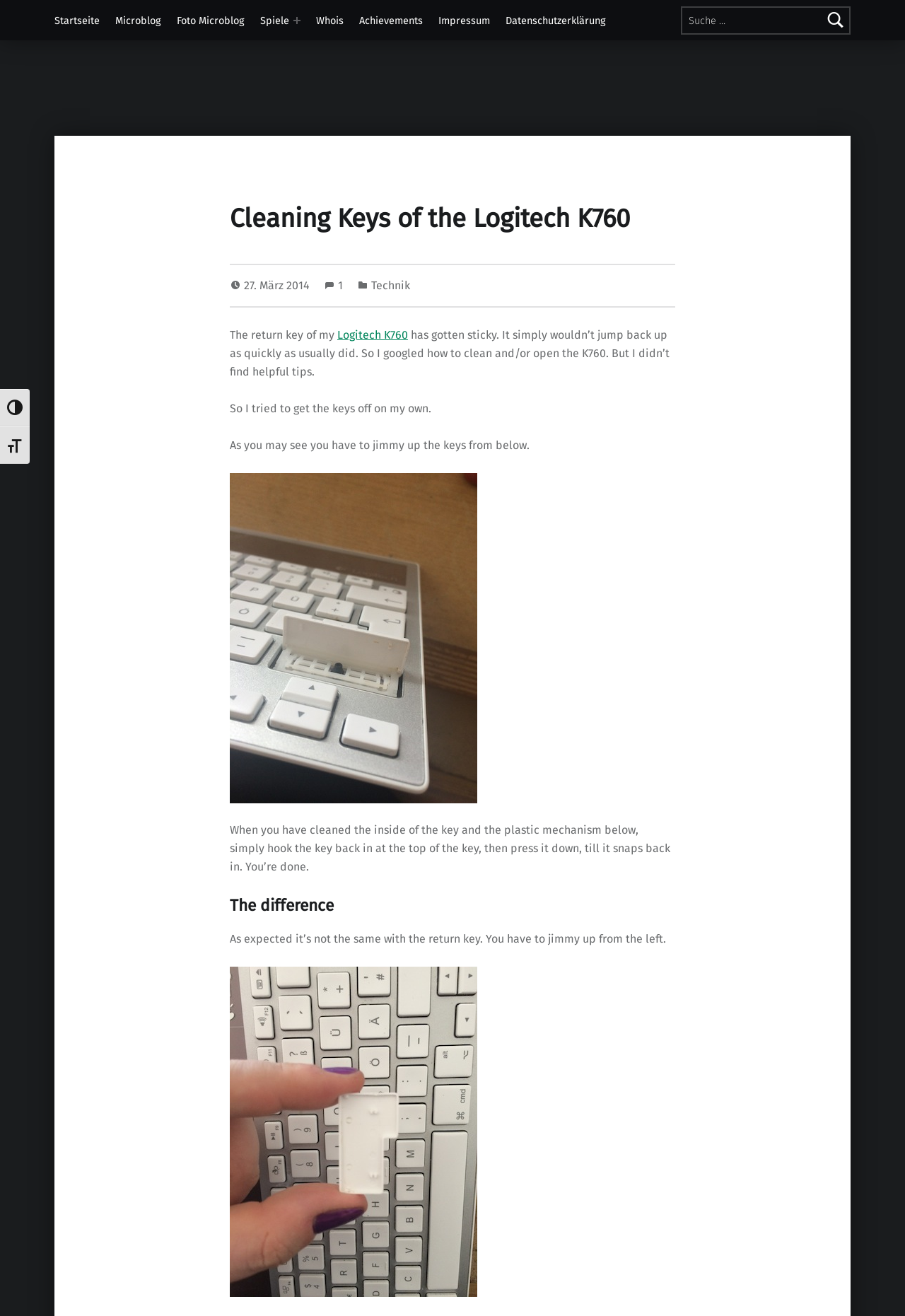Respond to the following question using a concise word or phrase: 
What is the problem with the Logitech K760?

Sticky return key